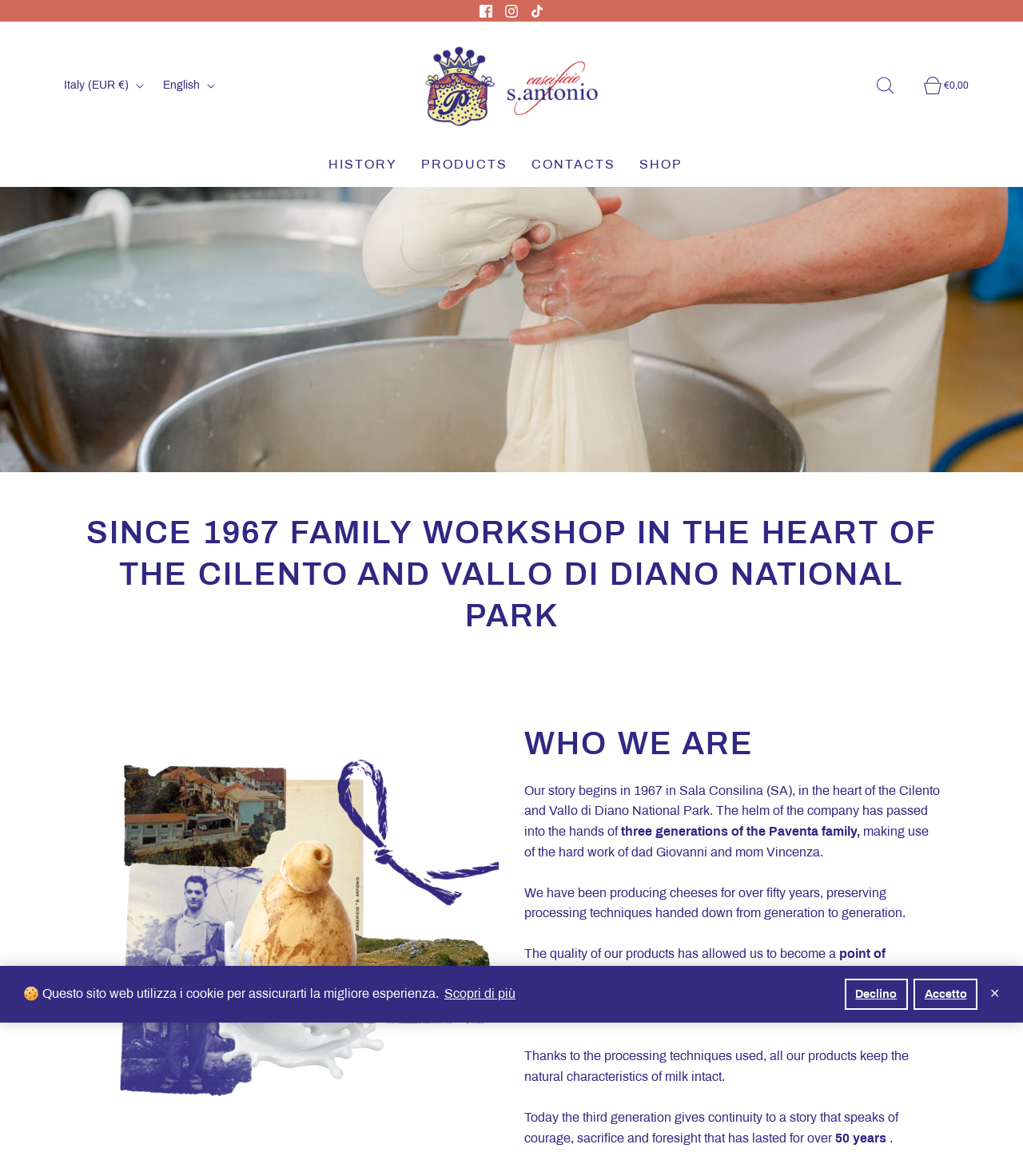Please give a short response to the question using one word or a phrase:
What is the language of the webpage?

English